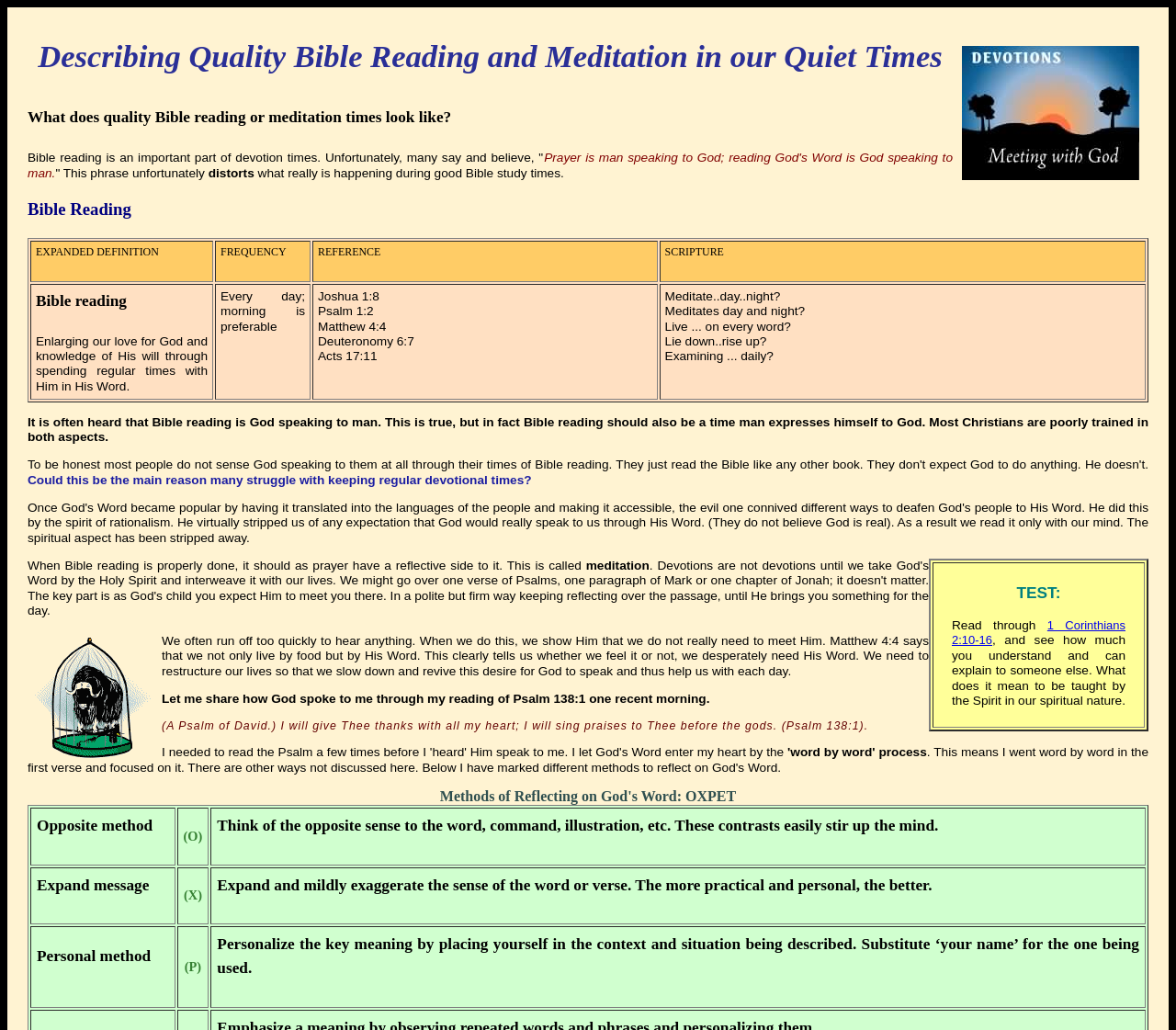Locate the bounding box of the UI element with the following description: "1 Corinthians 2:10-16".

[0.809, 0.6, 0.957, 0.628]